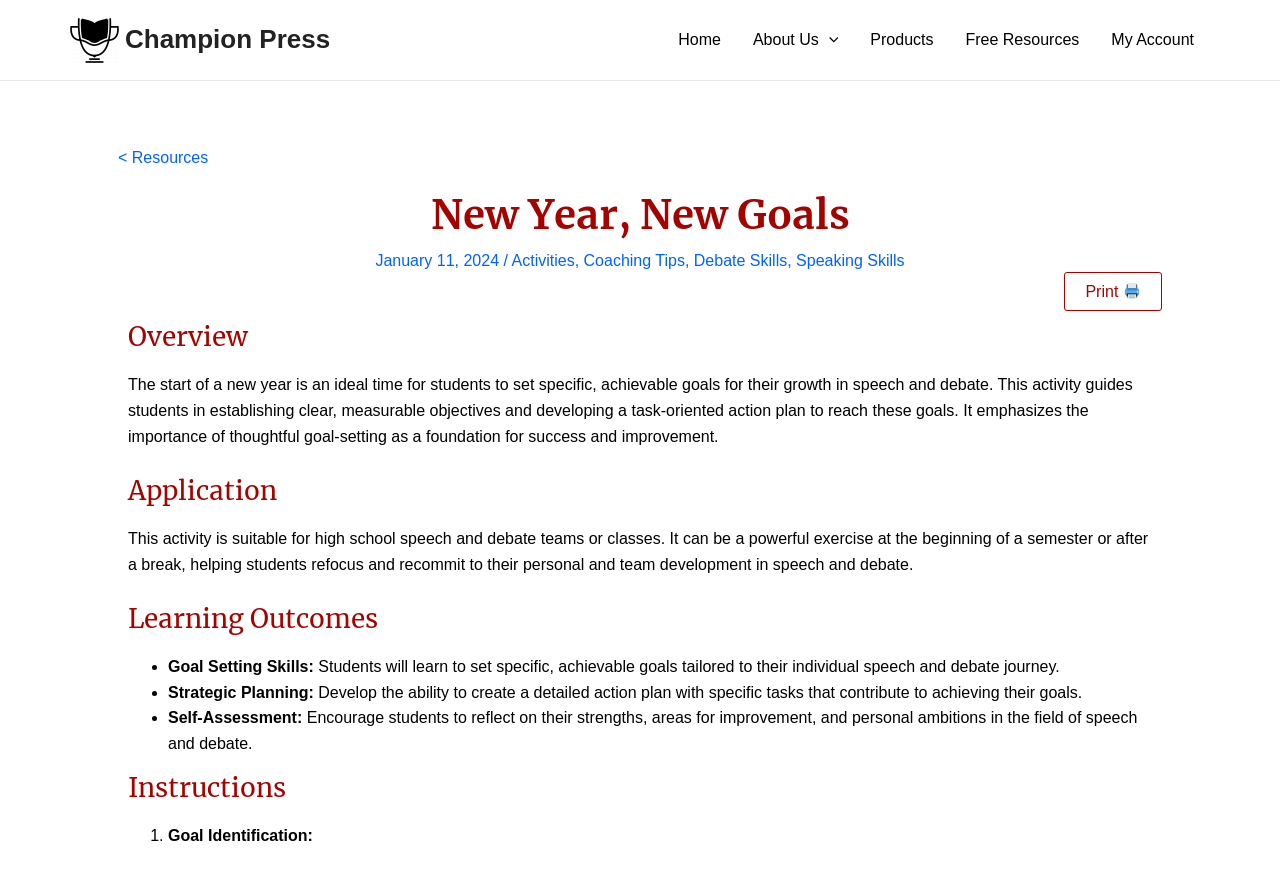Please provide a brief answer to the following inquiry using a single word or phrase:
What is one of the learning outcomes of the activity?

Goal setting skills